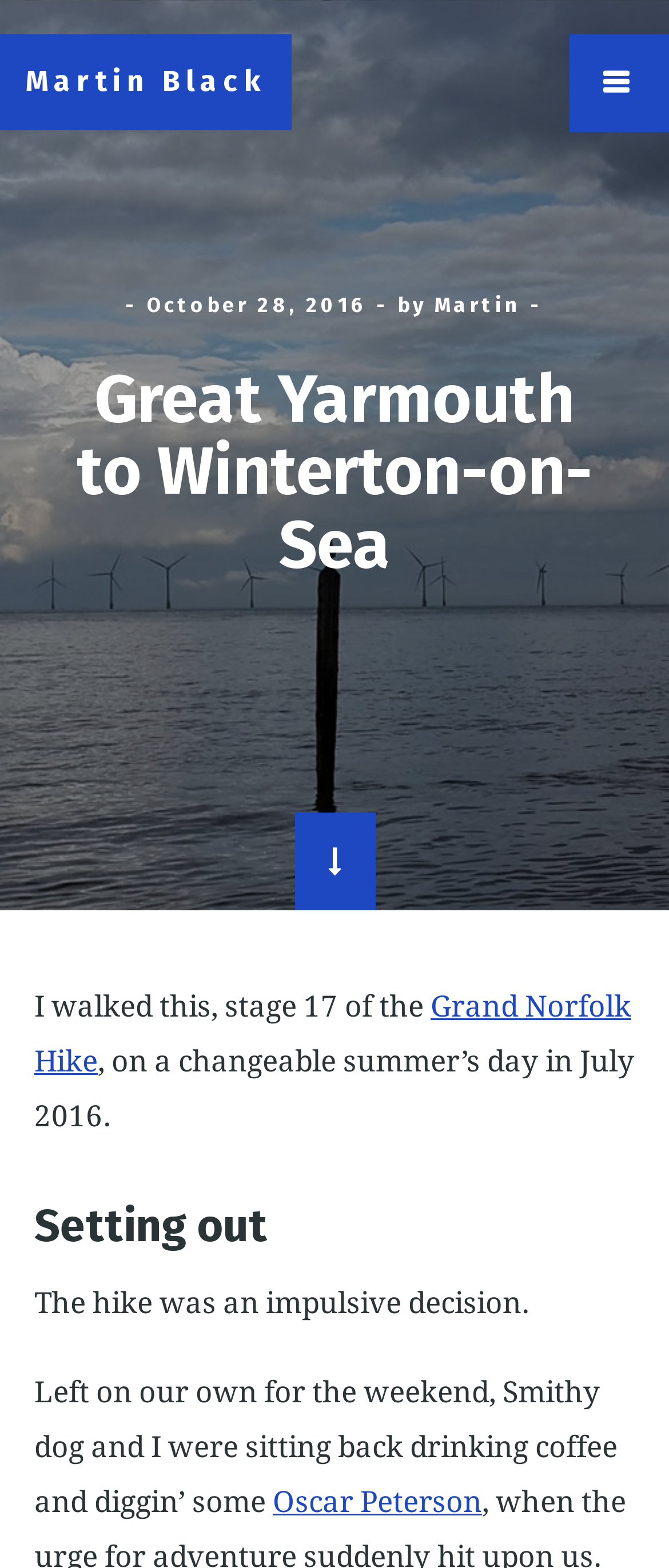Extract the top-level heading from the webpage and provide its text.

Great Yarmouth to Winterton-on-Sea